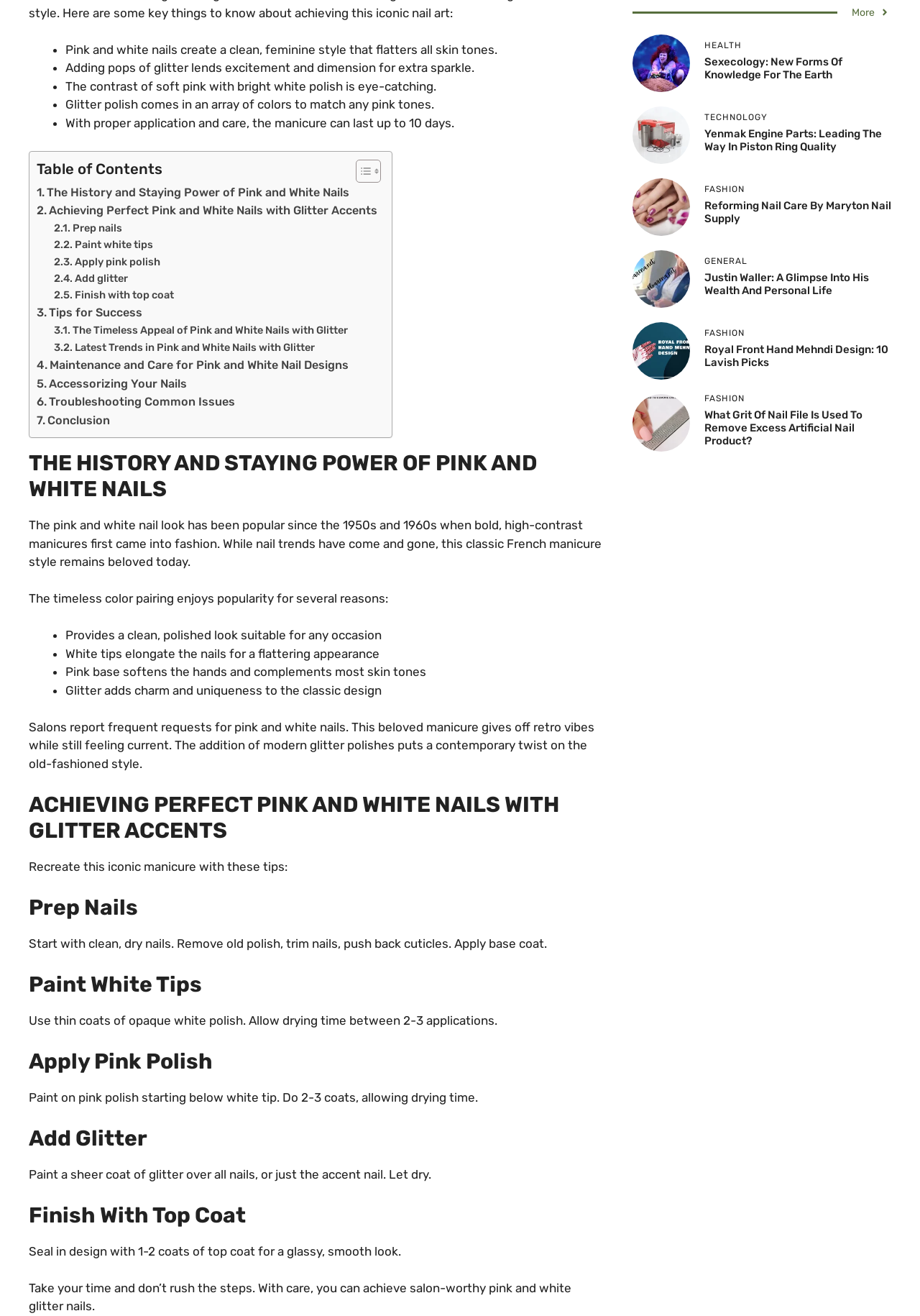Given the element description Add glitter, specify the bounding box coordinates of the corresponding UI element in the format (top-left x, top-left y, bottom-right x, bottom-right y). All values must be between 0 and 1.

[0.059, 0.205, 0.139, 0.218]